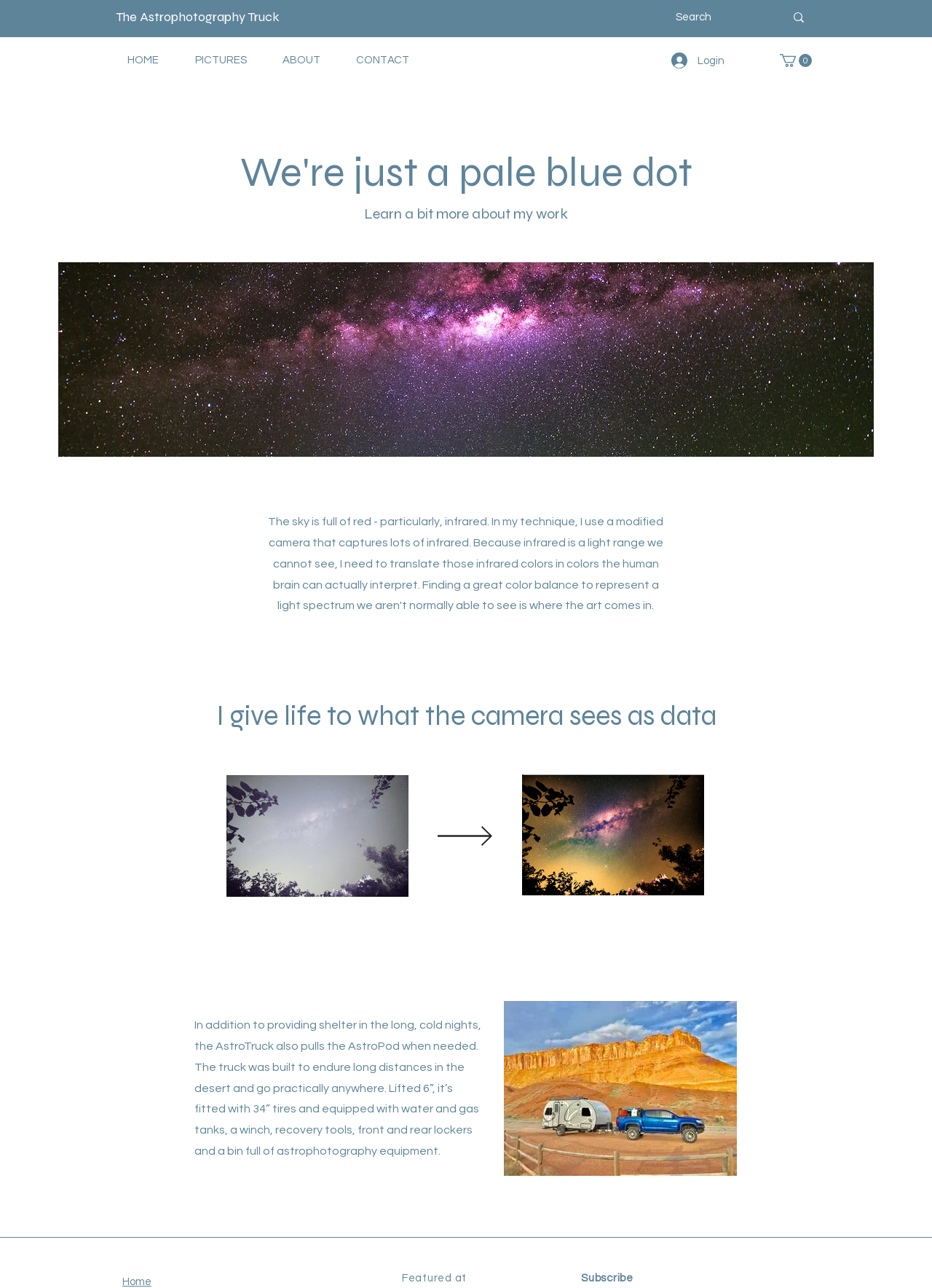Give an in-depth explanation of the webpage layout and content.

The webpage is about Astrophotography Tru, with a heading "The Astrophotography Truck" at the top. Below this heading, there is a search bar with a magnifying glass icon on the right side. The search bar is accompanied by a "Login" button on its left and a "Cart with 0 items" button on its right.

On the top-left corner, there is a navigation menu with links to "HOME", "PICTURES", "ABOUT", and "CONTACT". 

The main content of the webpage is divided into sections. The first section has a heading "We're just a pale blue dot" and a paragraph of text "Learn a bit more about my work". Below this, there is a large image taking up most of the width of the page.

The next section has a heading "I give life to what the camera sees as data" and is followed by two generic elements, possibly images or icons. Below these, there is a block of text describing the AstroTruck, its features, and its purpose. This text is accompanied by an image on its right side.

Further down, there are three more images, each with a different size and position. The last section of the page has a heading "Featured at" and a heading "Subscribe" on the bottom-right corner, with a "Home" link above it.